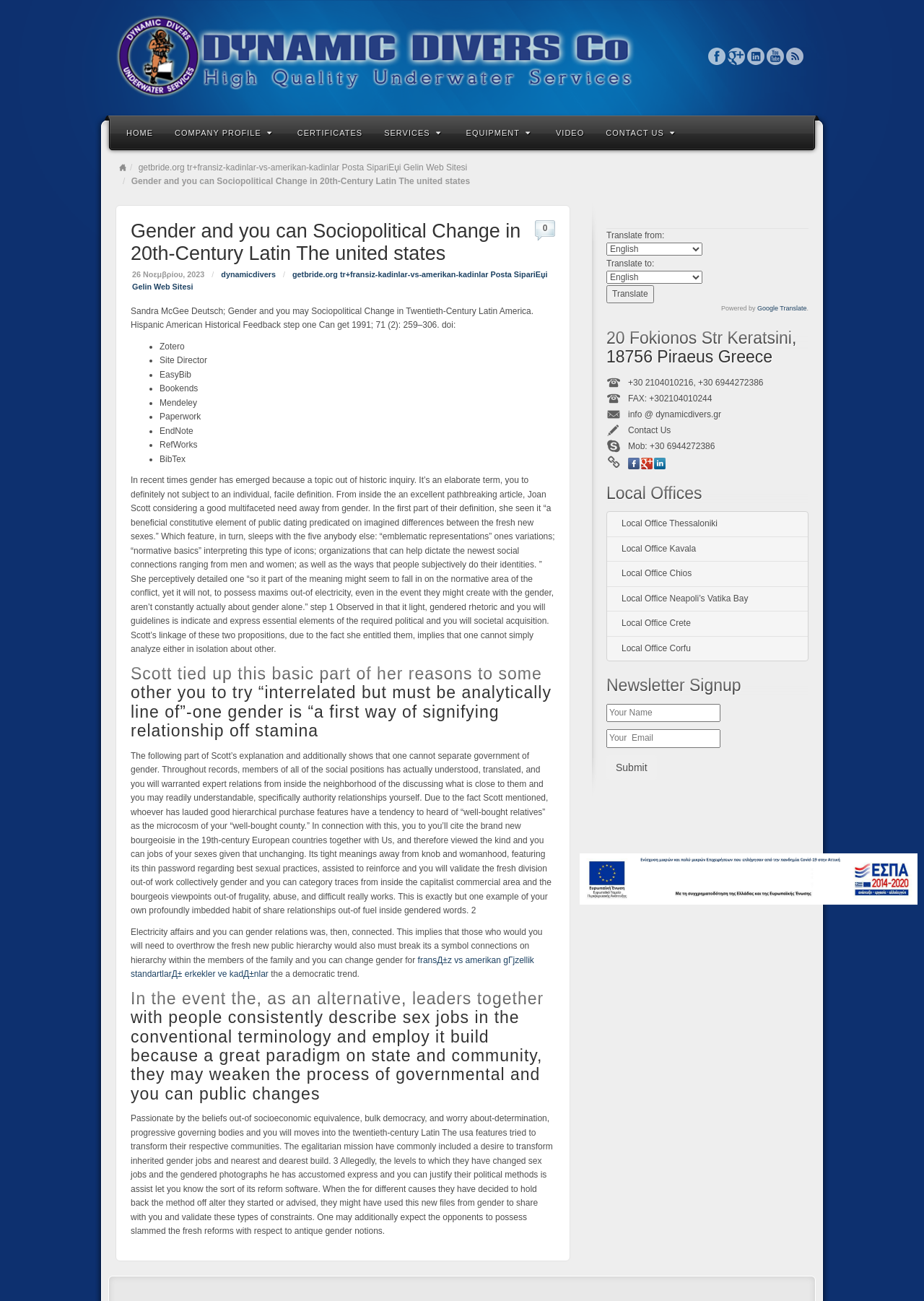Highlight the bounding box coordinates of the region I should click on to meet the following instruction: "Visit the 'Local Office Thessaloniki'".

[0.657, 0.394, 0.874, 0.412]